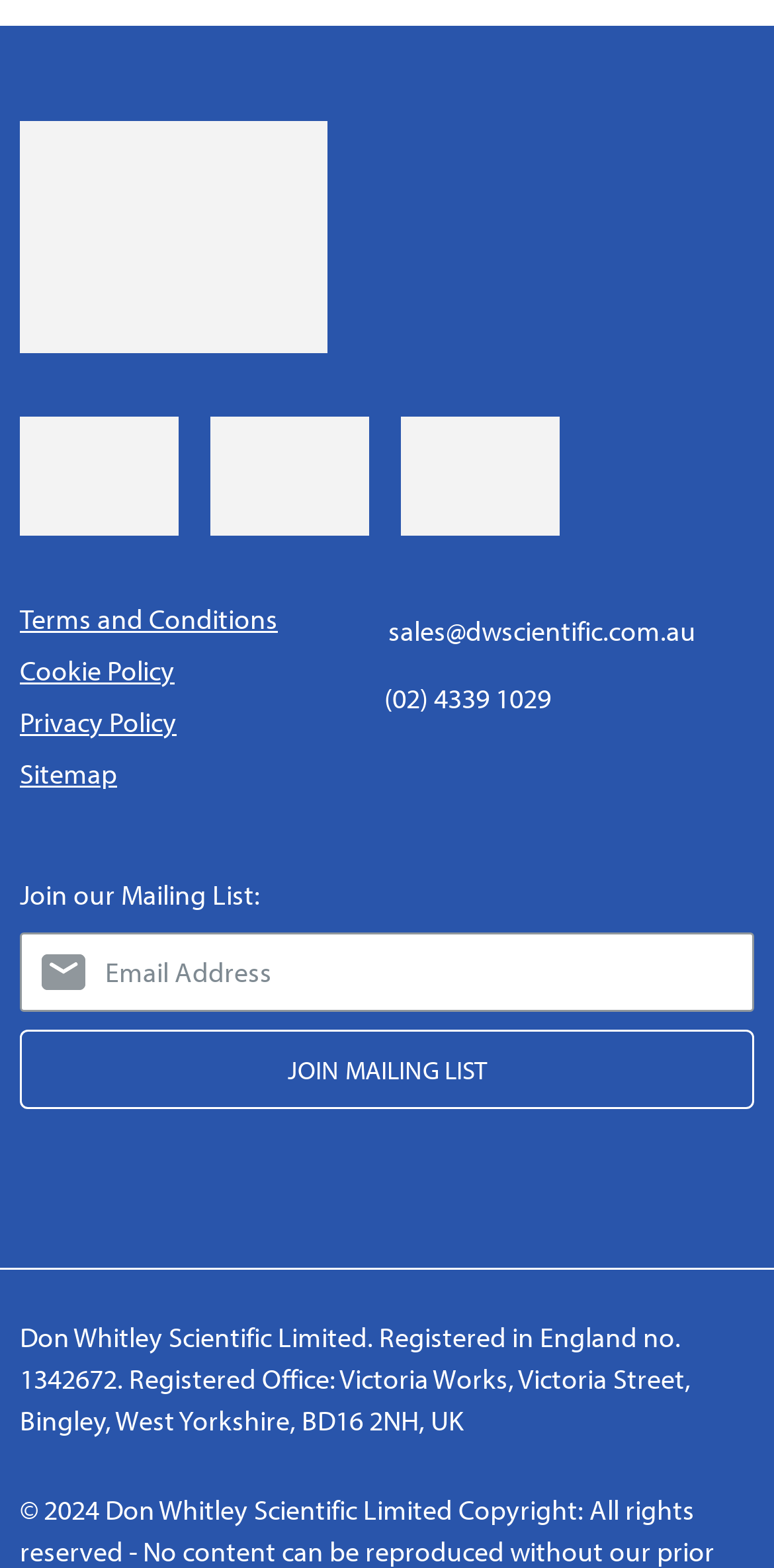Please identify the bounding box coordinates of the clickable area that will fulfill the following instruction: "Enter email to join the mailing list". The coordinates should be in the format of four float numbers between 0 and 1, i.e., [left, top, right, bottom].

[0.026, 0.594, 0.974, 0.645]